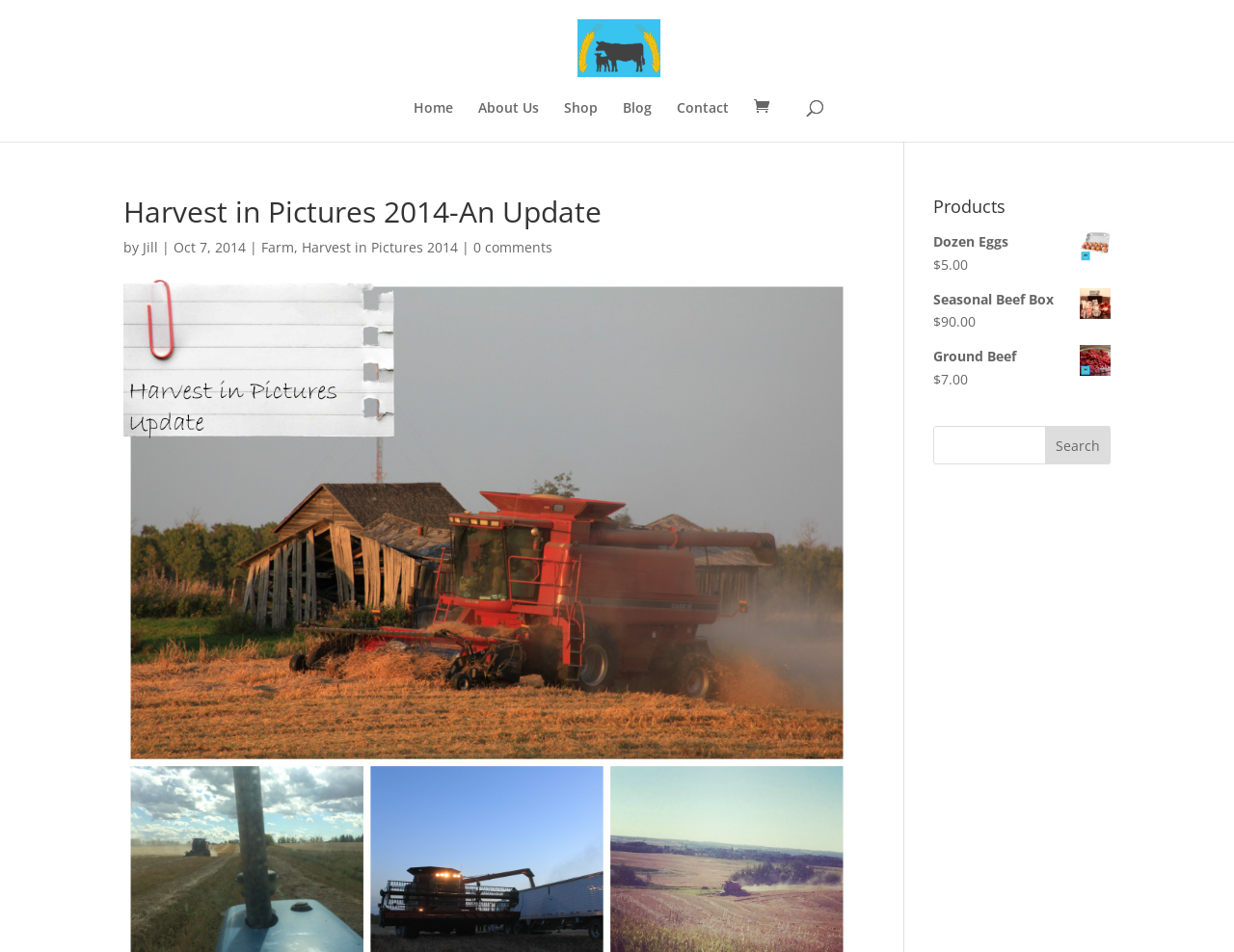How many comments does the blog post have? Examine the screenshot and reply using just one word or a brief phrase.

0 comments